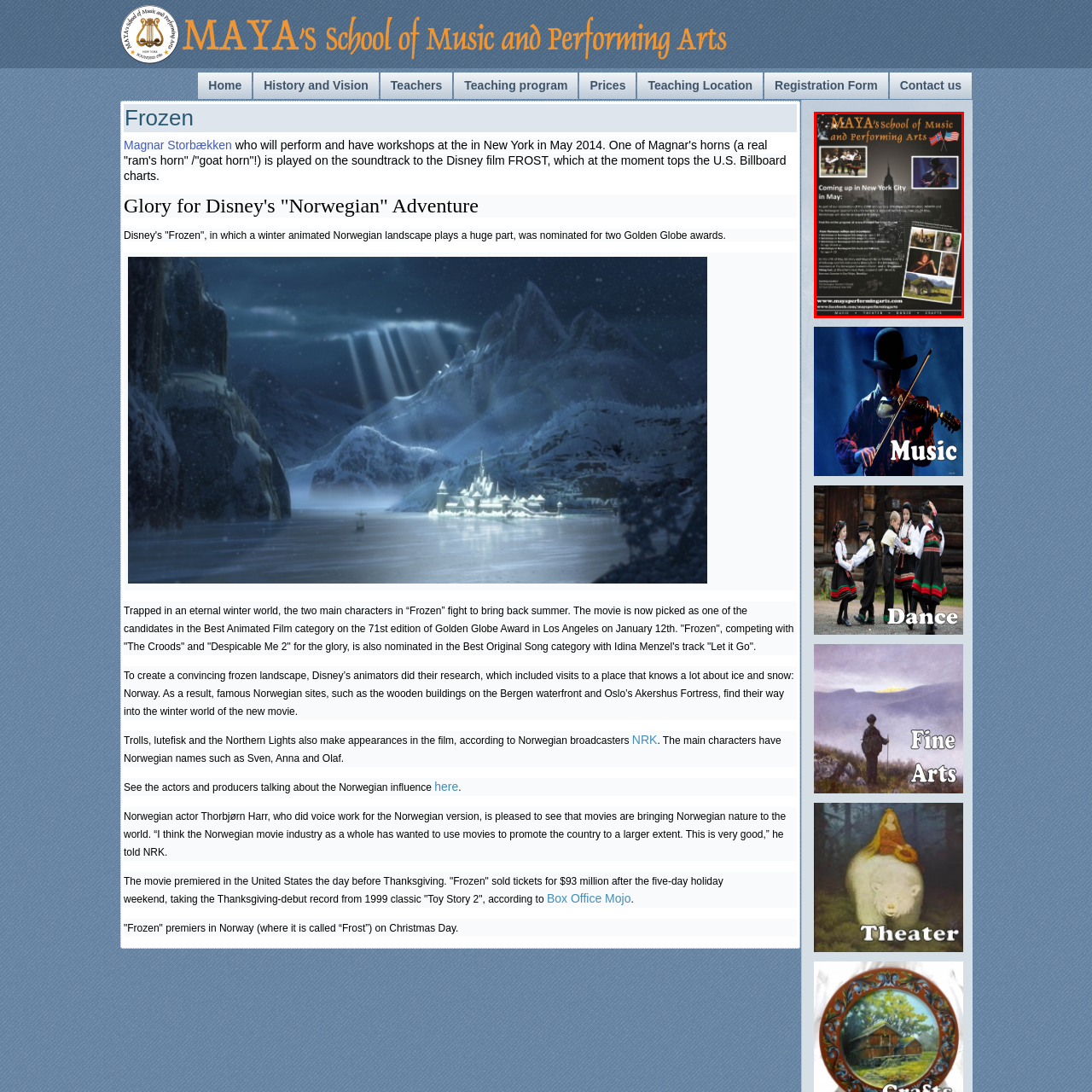Concentrate on the image inside the red border and answer the question in one word or phrase: 
What is the purpose of the web address on the poster?

To provide further details